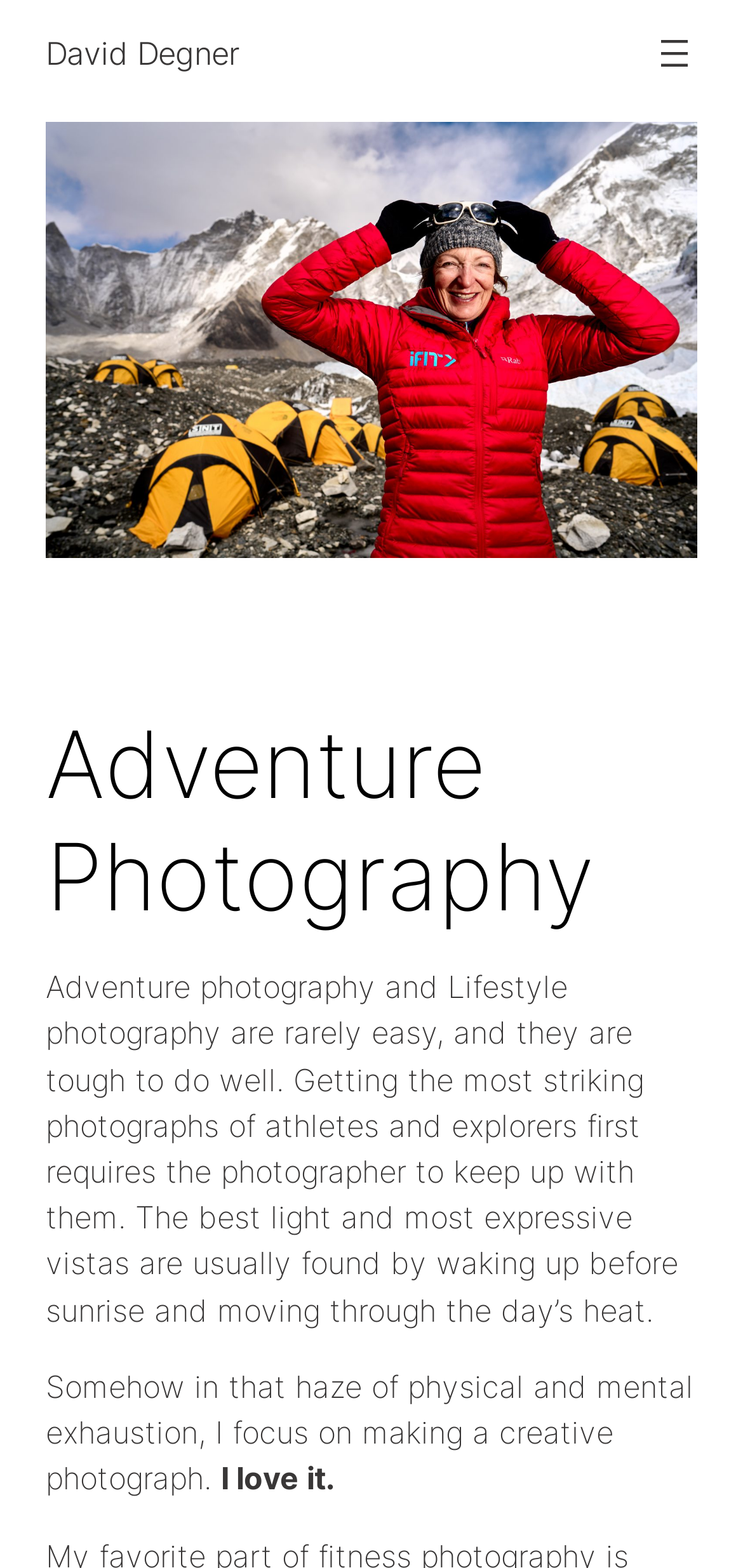Refer to the image and offer a detailed explanation in response to the question: What is required to get striking photographs of athletes and explorers?

According to the static text on the page, getting the most striking photographs of athletes and explorers first requires the photographer to keep up with them.